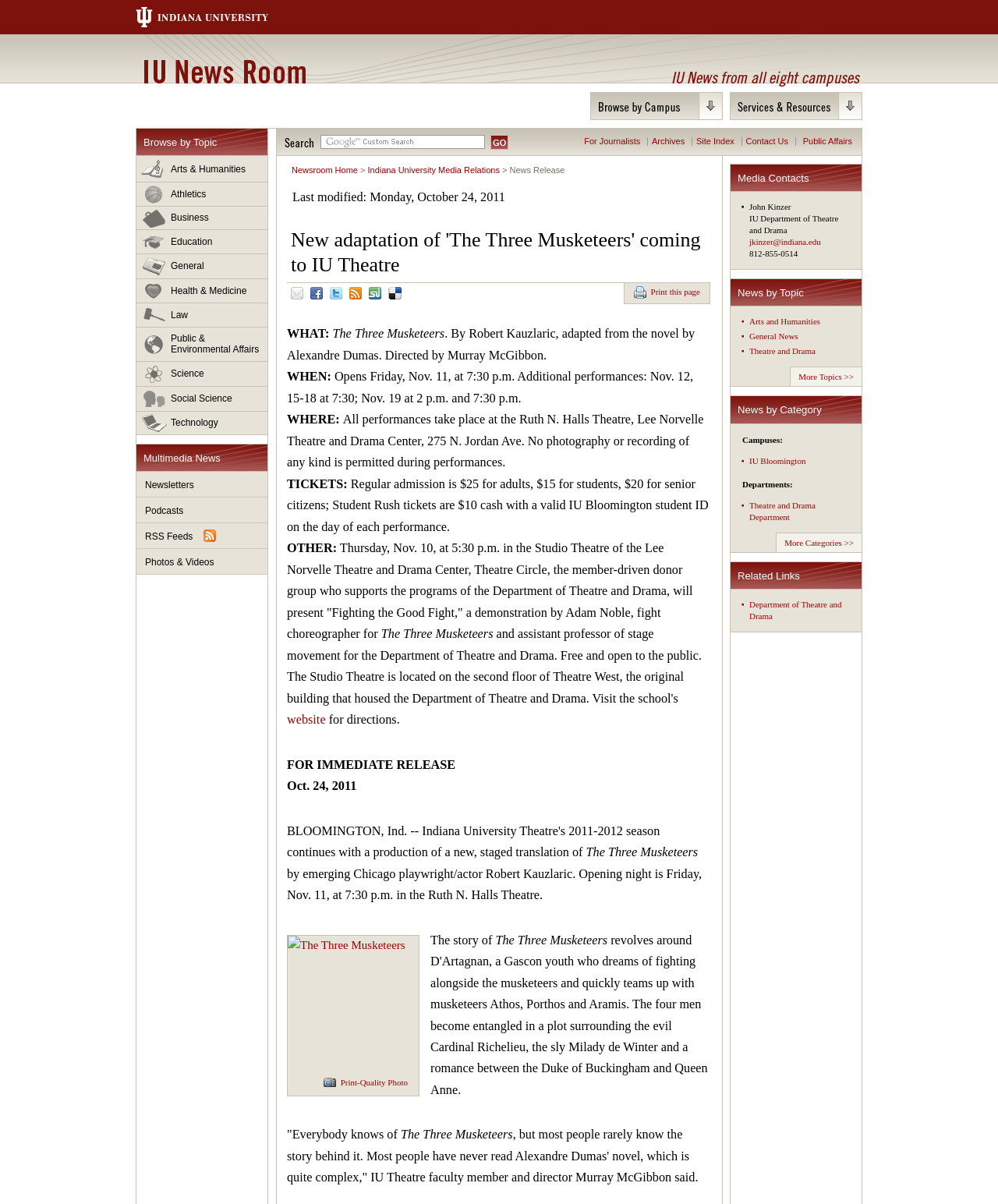Indicate the bounding box coordinates of the element that needs to be clicked to satisfy the following instruction: "Browse by topic". The coordinates should be four float numbers between 0 and 1, i.e., [left, top, right, bottom].

[0.137, 0.107, 0.268, 0.13]